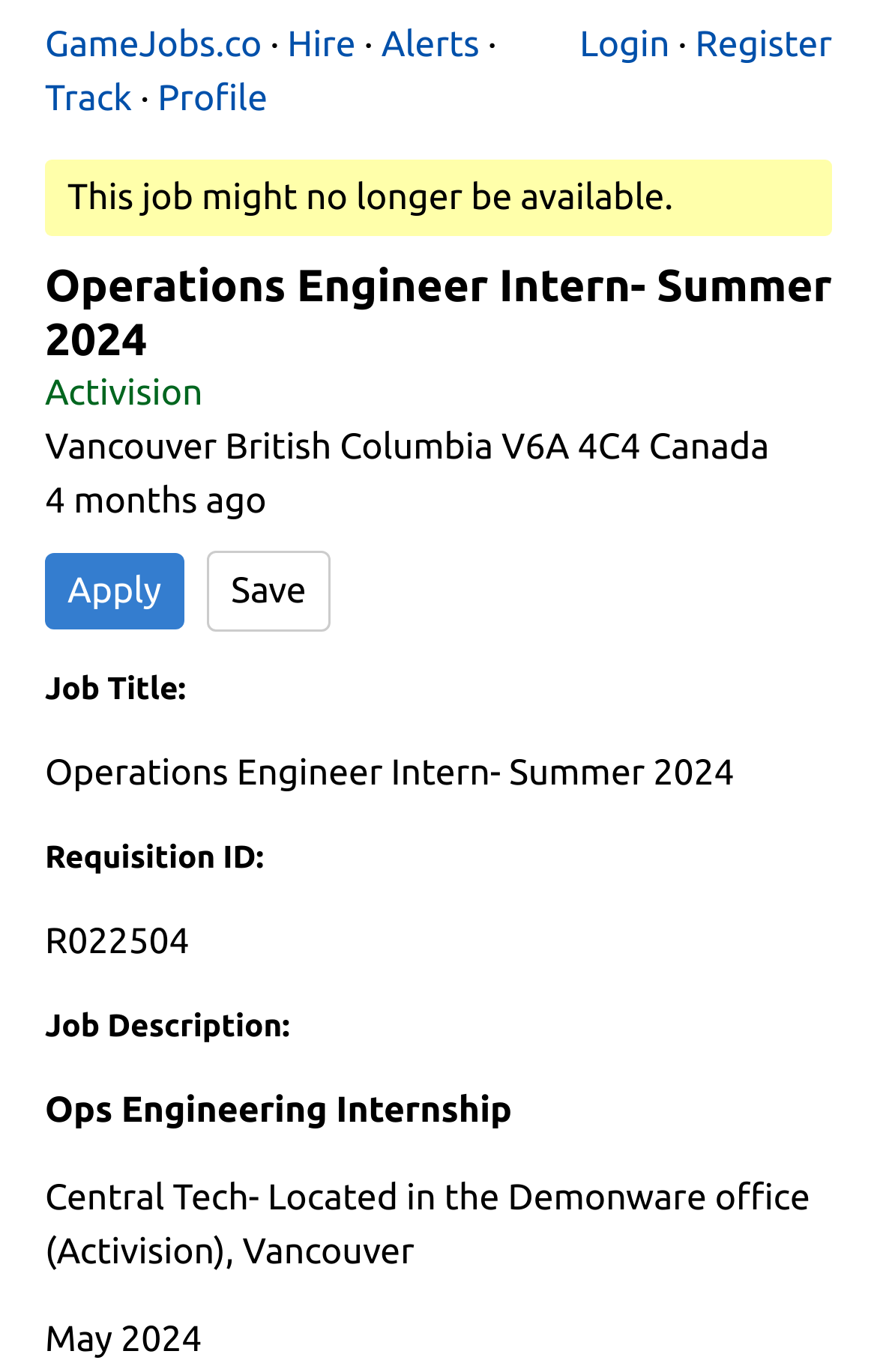What is the job title?
Please give a well-detailed answer to the question.

I found the job title by looking at the heading 'Operations Engineer Intern- Summer 2024' located at [0.051, 0.188, 0.949, 0.267] which is a part of the job posting details.